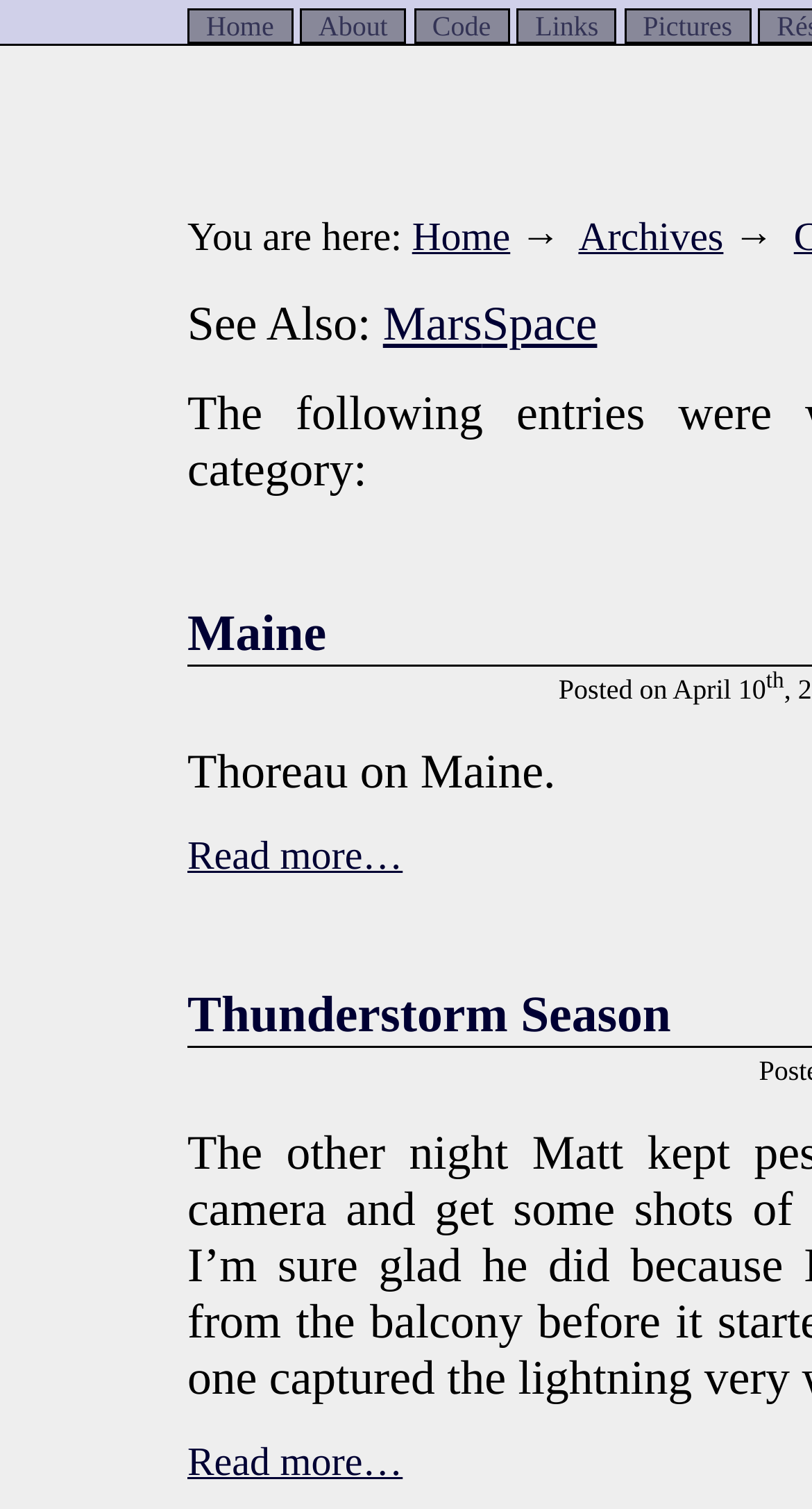Identify and generate the primary title of the webpage.

Life on Mars